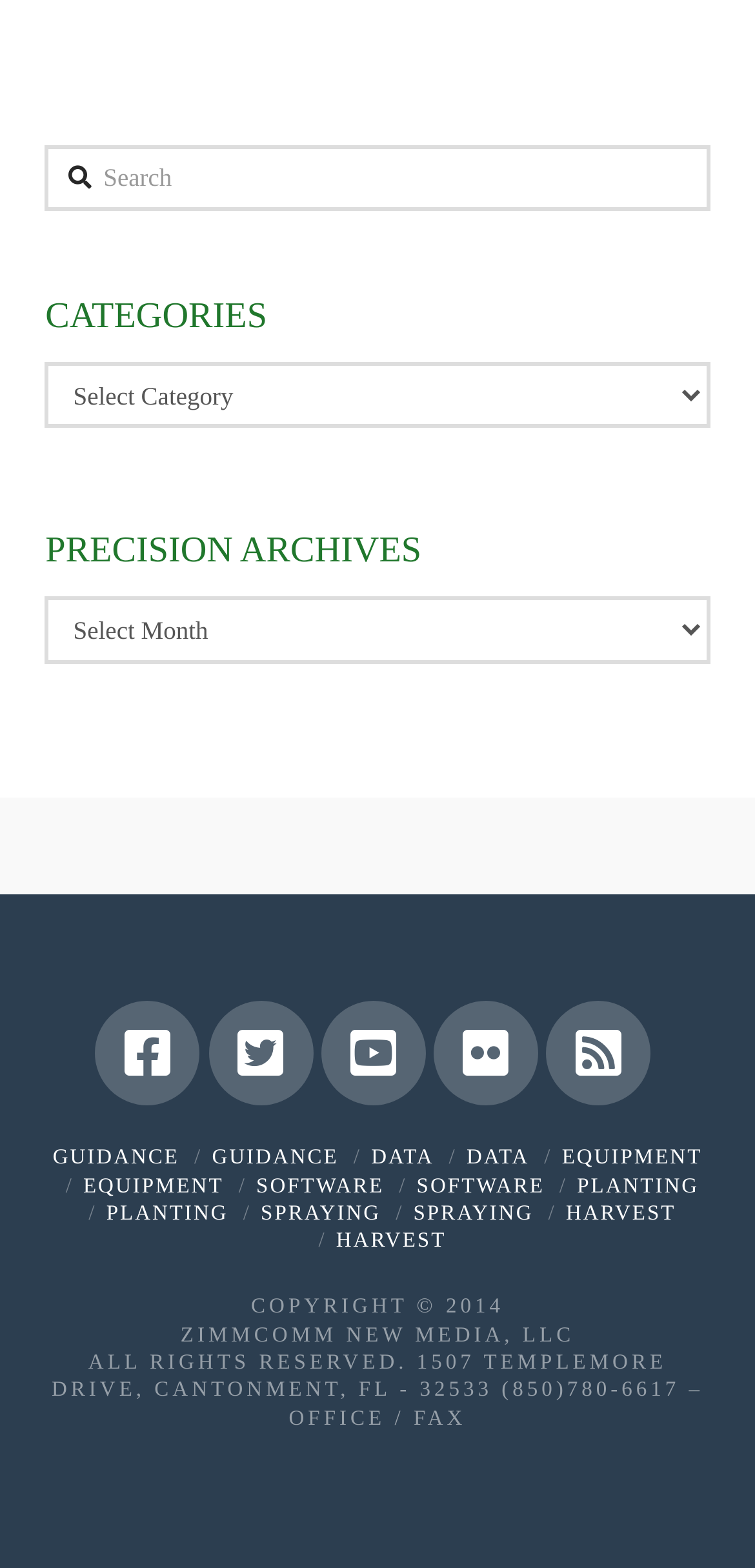Extract the bounding box for the UI element that matches this description: "parent_node: Search name="s" placeholder="Search"".

[0.06, 0.092, 0.94, 0.135]